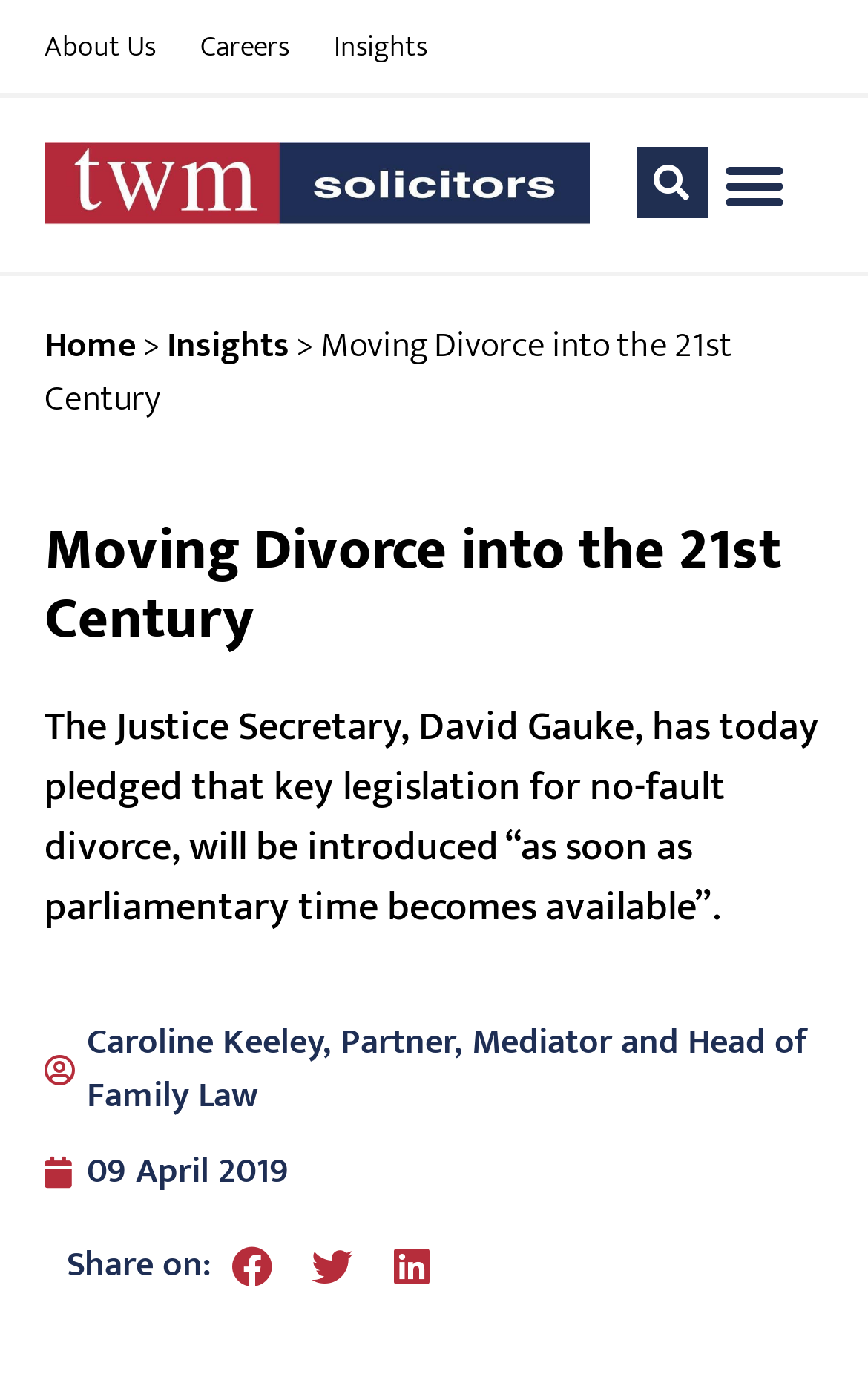Summarize the webpage with intricate details.

The webpage is about a news article titled "Moving Divorce into the 21st Century" from TWM Solicitors. At the top left, there is a logo of TWM Solicitors LLP, accompanied by a menu toggle button on the top right. Below the logo, there are navigation links to "About Us", "Careers", and "Insights". 

The main content of the webpage starts with a heading "Moving Divorce into the 21st Century", followed by a paragraph of text stating that the Justice Secretary, David Gauke, has pledged to introduce key legislation for no-fault divorce as soon as parliamentary time becomes available. 

Below this text, there are links to the author, Caroline Keeley, Partner, Mediator and Head of Family Law, and the publication date, April 9, 2019. At the bottom of the page, there are social media sharing buttons for Facebook, Twitter, and LinkedIn, accompanied by a heading "Share on:".